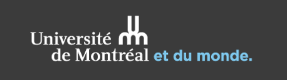Please answer the following question as detailed as possible based on the image: 
What is the translation of 'et du monde'?

The caption provides the translation of the phrase 'et du monde' as 'and the world', which is presented in a light blue color below the university's name.